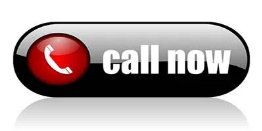What is the purpose of the 'Call Now' button?
Kindly offer a detailed explanation using the data available in the image.

The 'Call Now' button showcases bold white text that invites immediate action, reflecting the urgency often associated with emergency locksmith services, and is strategically placed to encourage viewers to contact City Locksmith Shop directly.